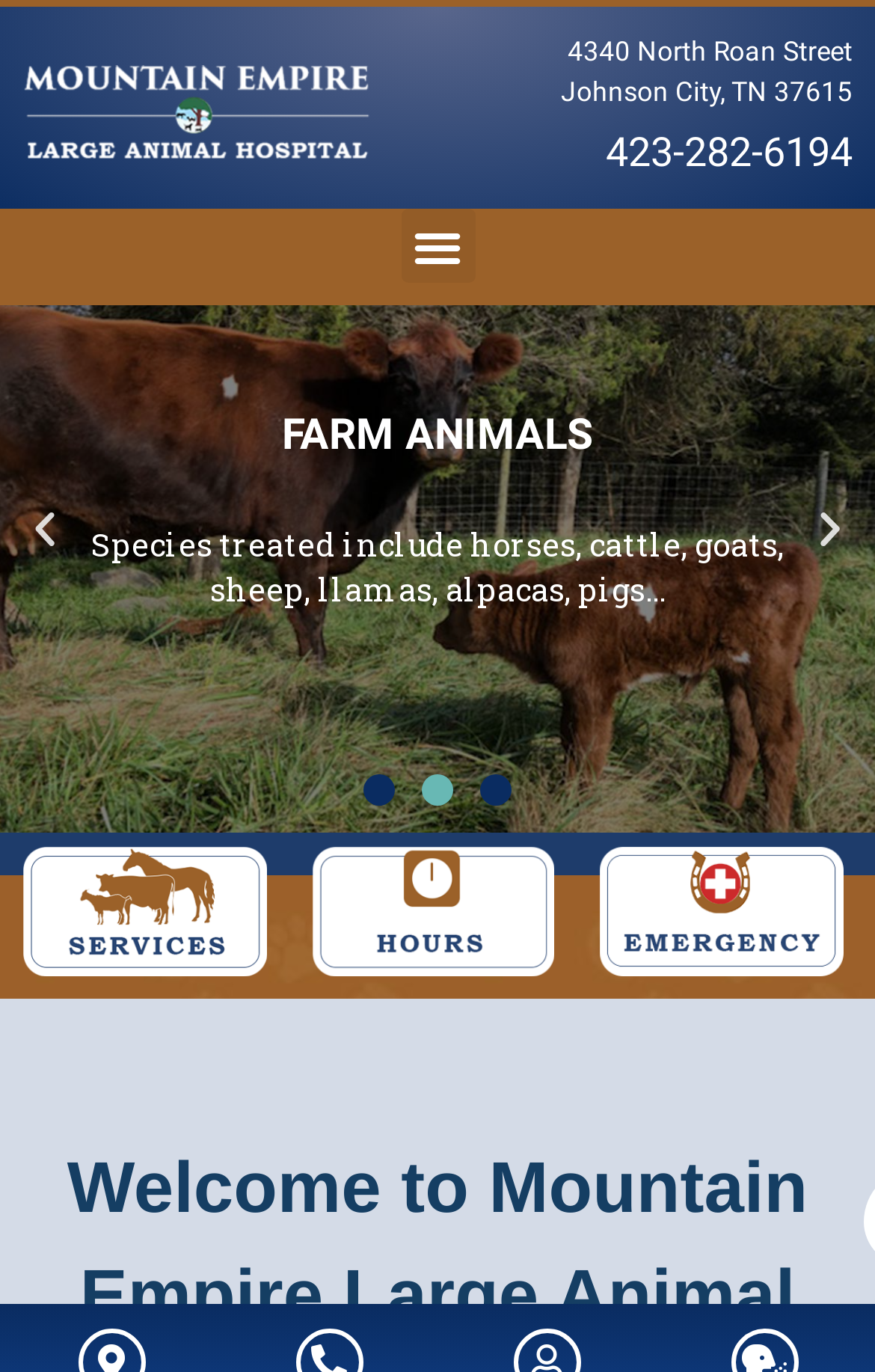Locate the bounding box of the user interface element based on this description: "alt="Hospital Hours"".

[0.356, 0.617, 0.634, 0.712]